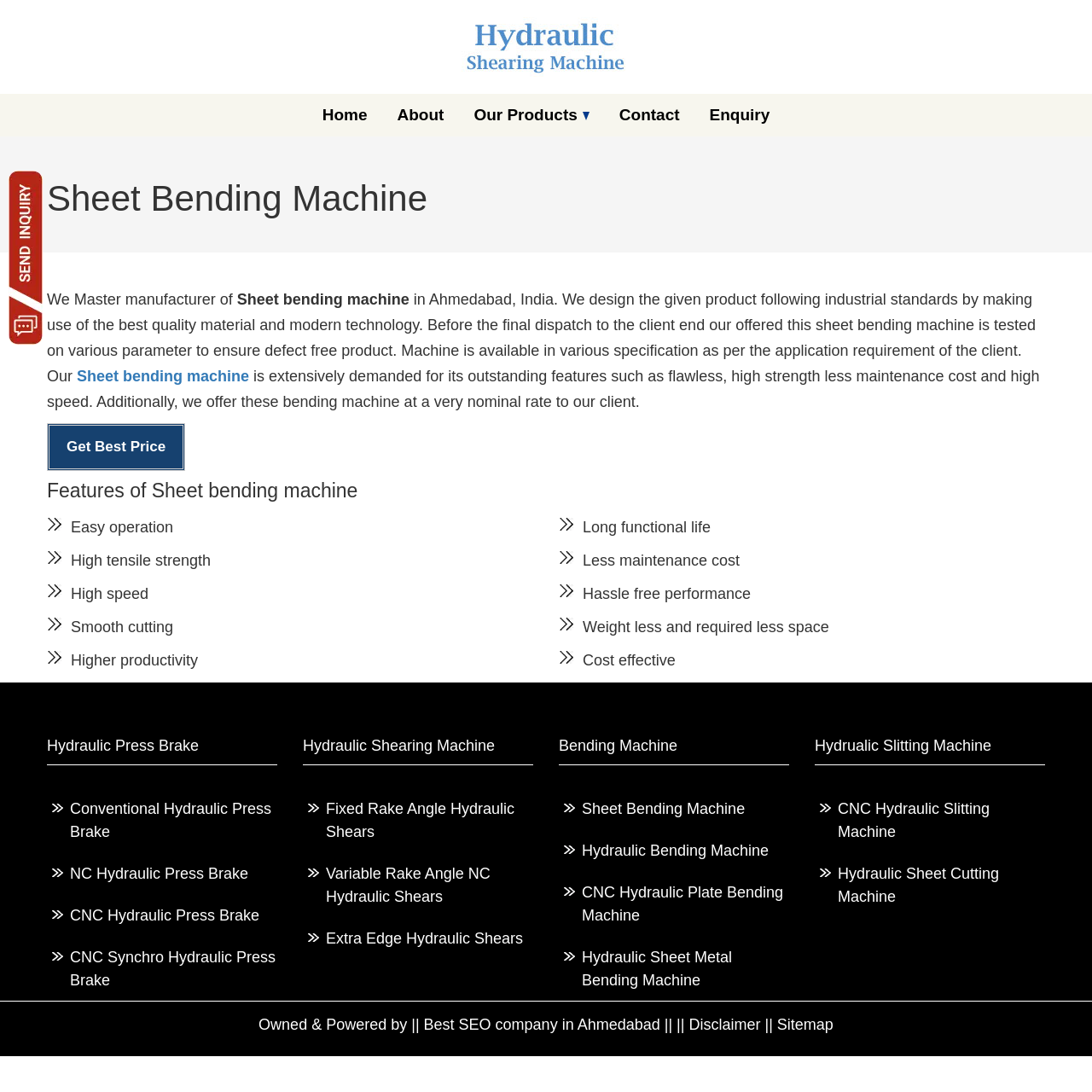Review the image closely and give a comprehensive answer to the question: What types of hydraulic press brakes are available?

The types of hydraulic press brakes available can be determined by reading the links listed under the 'Hydraulic Press Brake' heading, which includes Conventional Hydraulic Press Brake, NC Hydraulic Press Brake, CNC Hydraulic Press Brake, and CNC Synchro Hydraulic Press Brake.